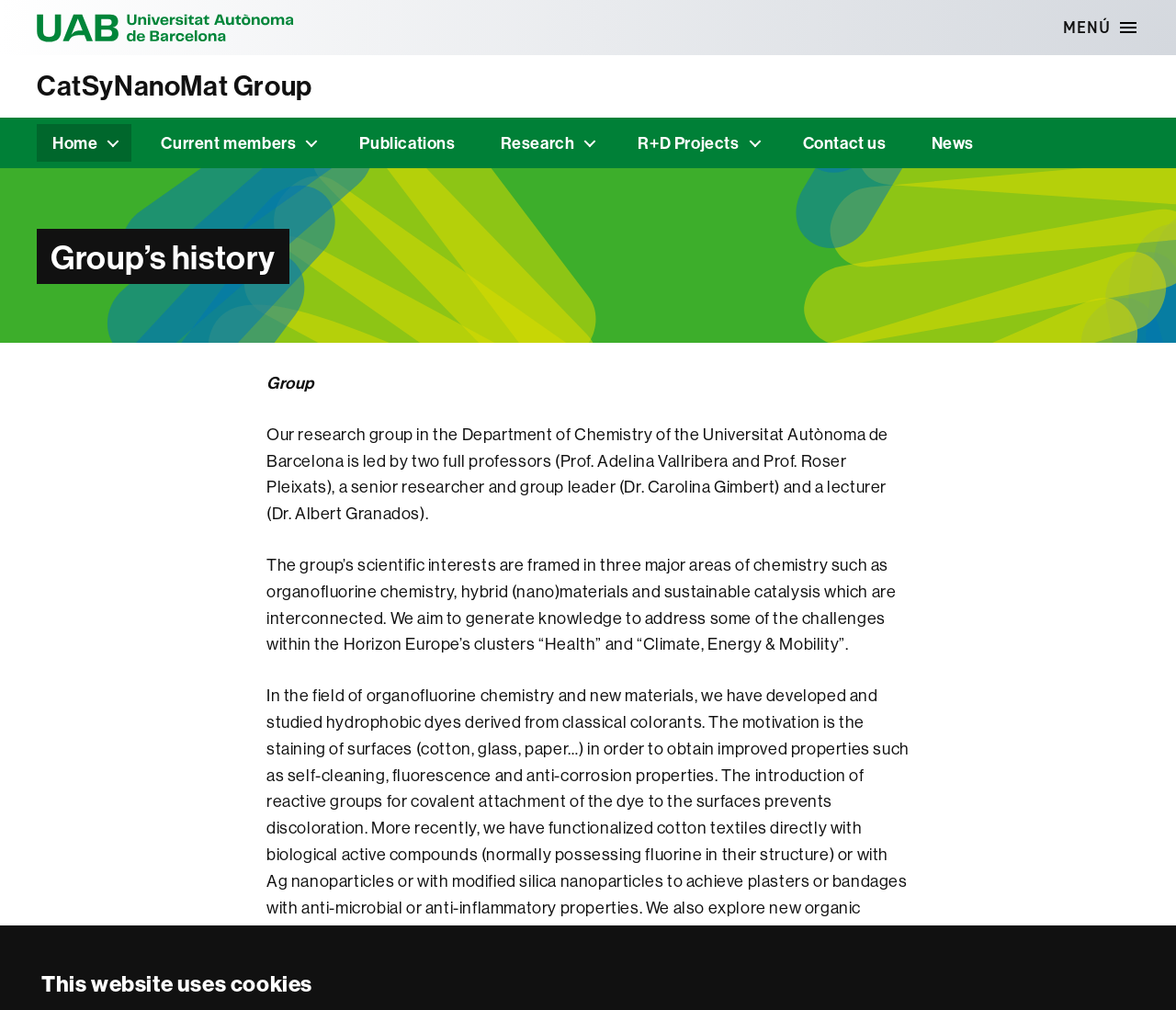Please identify the bounding box coordinates of the clickable region that I should interact with to perform the following instruction: "View the Research page". The coordinates should be expressed as four float numbers between 0 and 1, i.e., [left, top, right, bottom].

[0.412, 0.123, 0.518, 0.16]